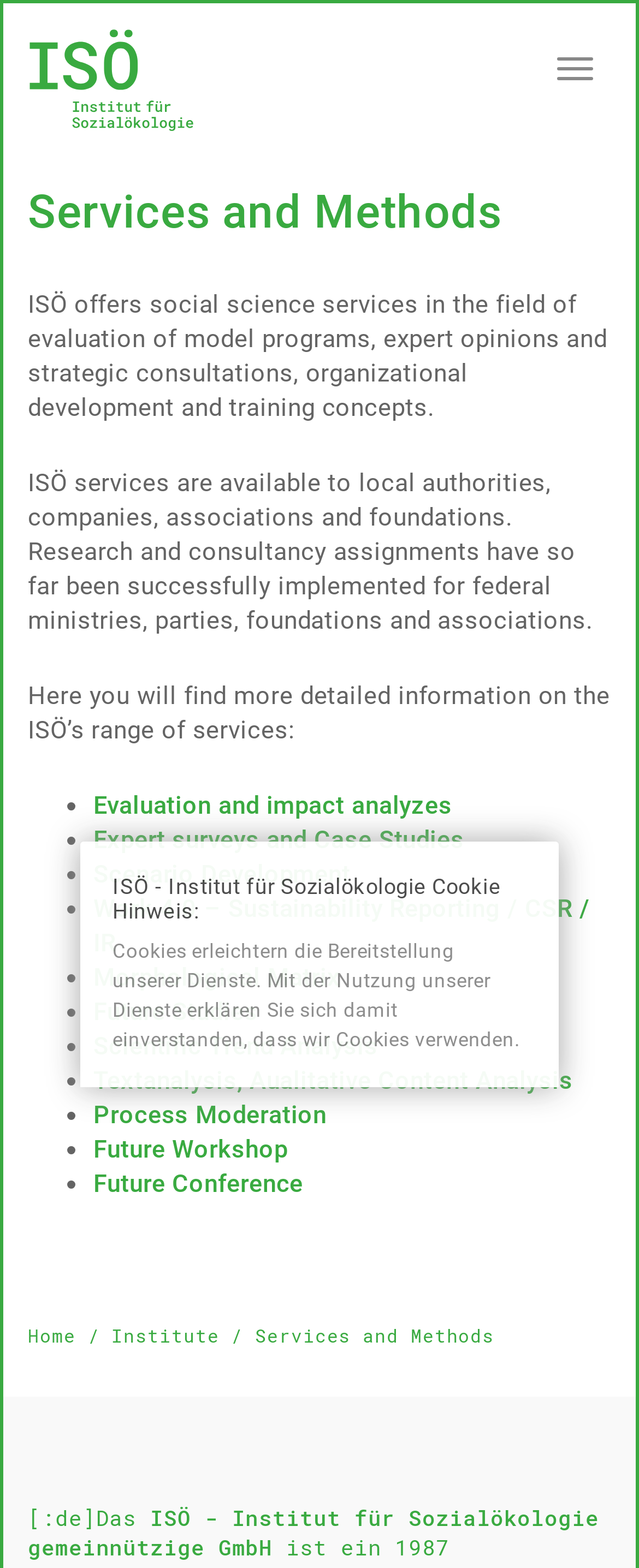Can you look at the image and give a comprehensive answer to the question:
Who can ISÖ services be available to?

The text on the page mentions that 'ISÖ services are available to local authorities, companies, associations and foundations.' This indicates that ISÖ services can be availed by these types of organizations.